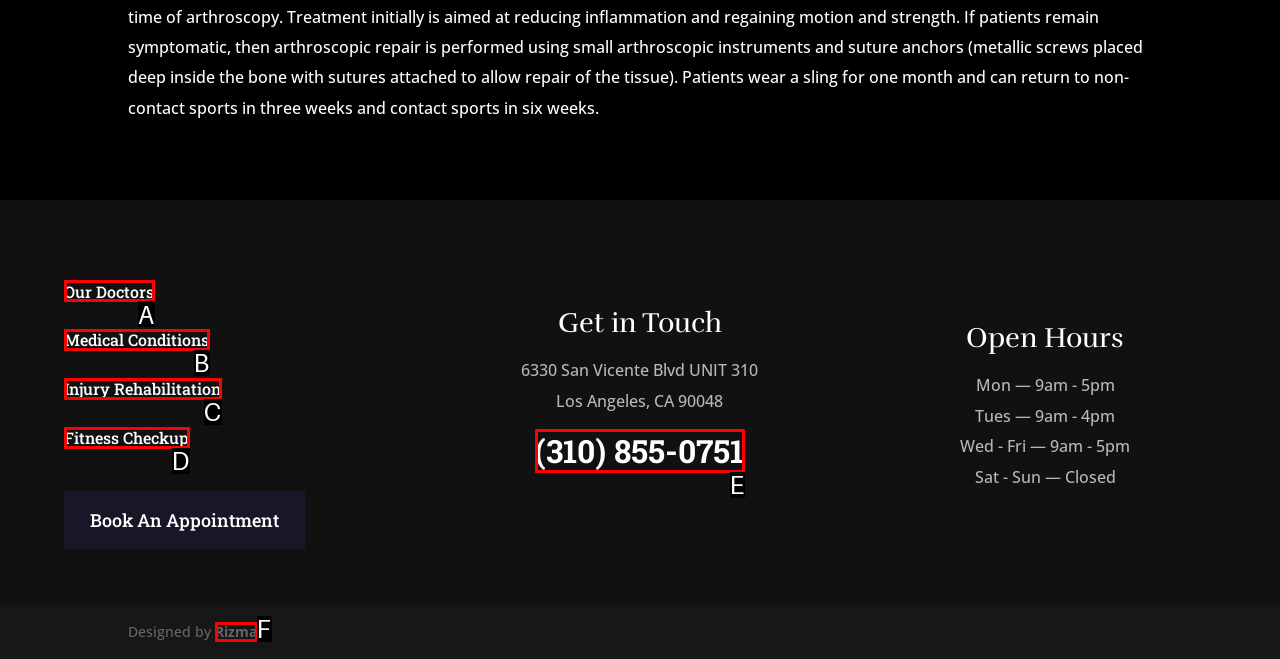Please select the letter of the HTML element that fits the description: Injury Rehabilitation. Answer with the option's letter directly.

C